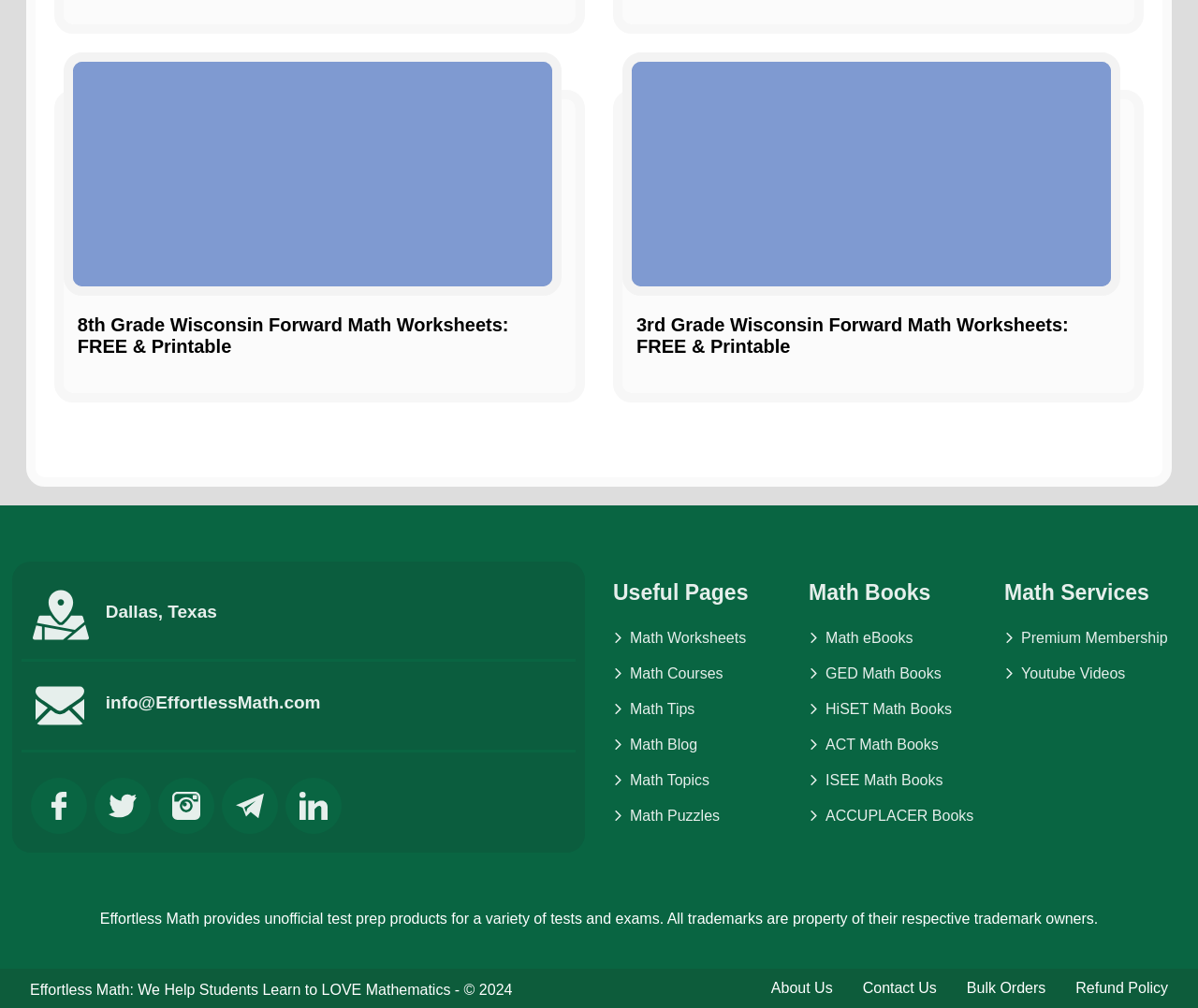Identify the bounding box coordinates necessary to click and complete the given instruction: "Visit Facebook page".

[0.026, 0.771, 0.072, 0.827]